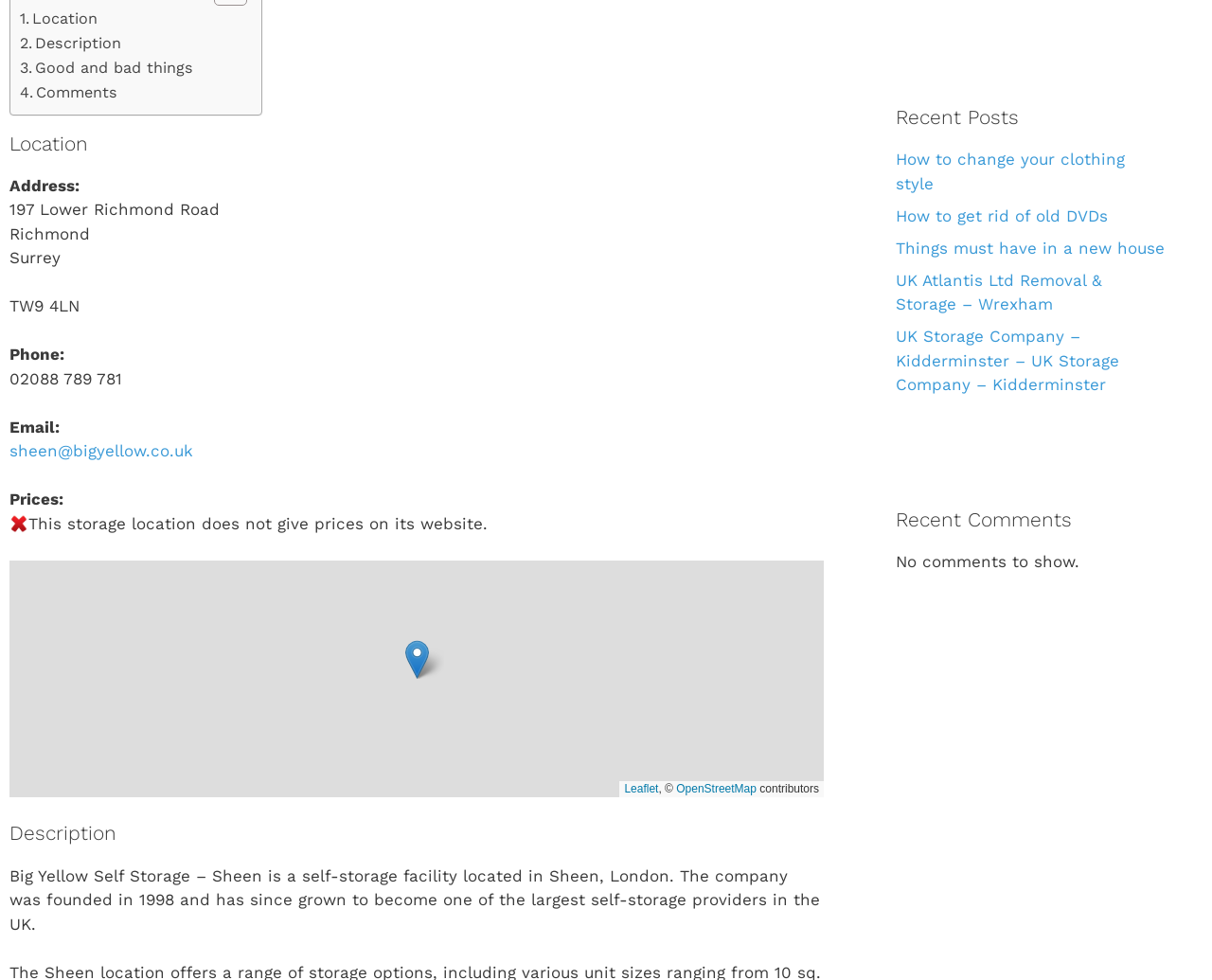Identify the bounding box coordinates for the UI element described as: "Leaflet".

[0.515, 0.798, 0.543, 0.812]